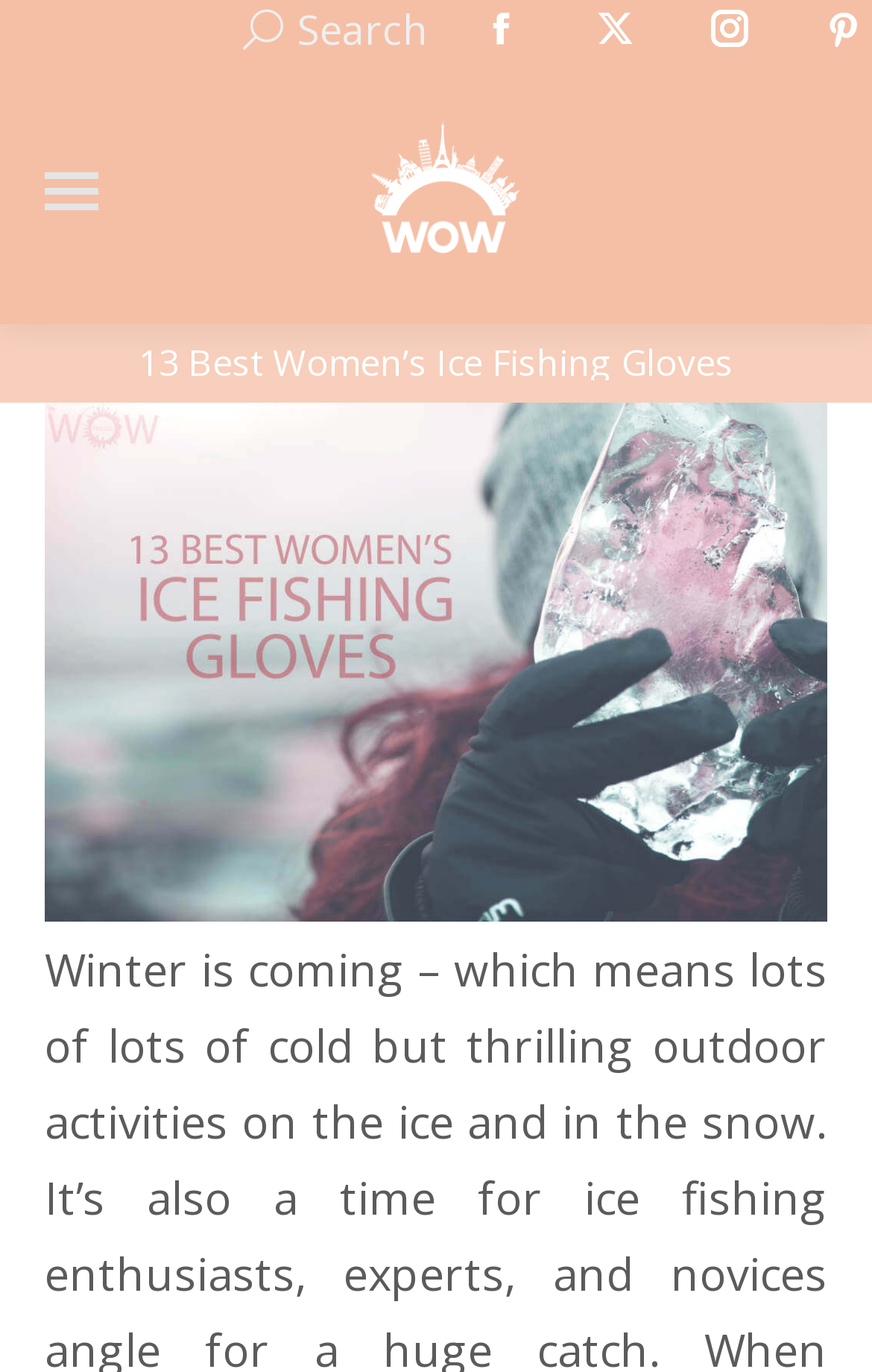Elaborate on the information and visuals displayed on the webpage.

The webpage is about the 13 best women's ice fishing gloves, perfect for those who enjoy ice fishing but not the cold or handling slippery fish. At the top left corner, there is a mobile menu icon. Next to it, there is a search bar with a "Search:" label and a search icon. 

On the top right corner, there are three social media links: Facebook, X, and Instagram, each with its respective icon. Below these social media links, there is a logo of "WOW Travel" with an image, which is also a link. 

The main content of the webpage starts with a heading "13 Best Women’s Ice Fishing Gloves" at the top center of the page. Below the heading, there is an image related to the topic, taking up most of the page width. The image is accompanied by a "You are here:" label.